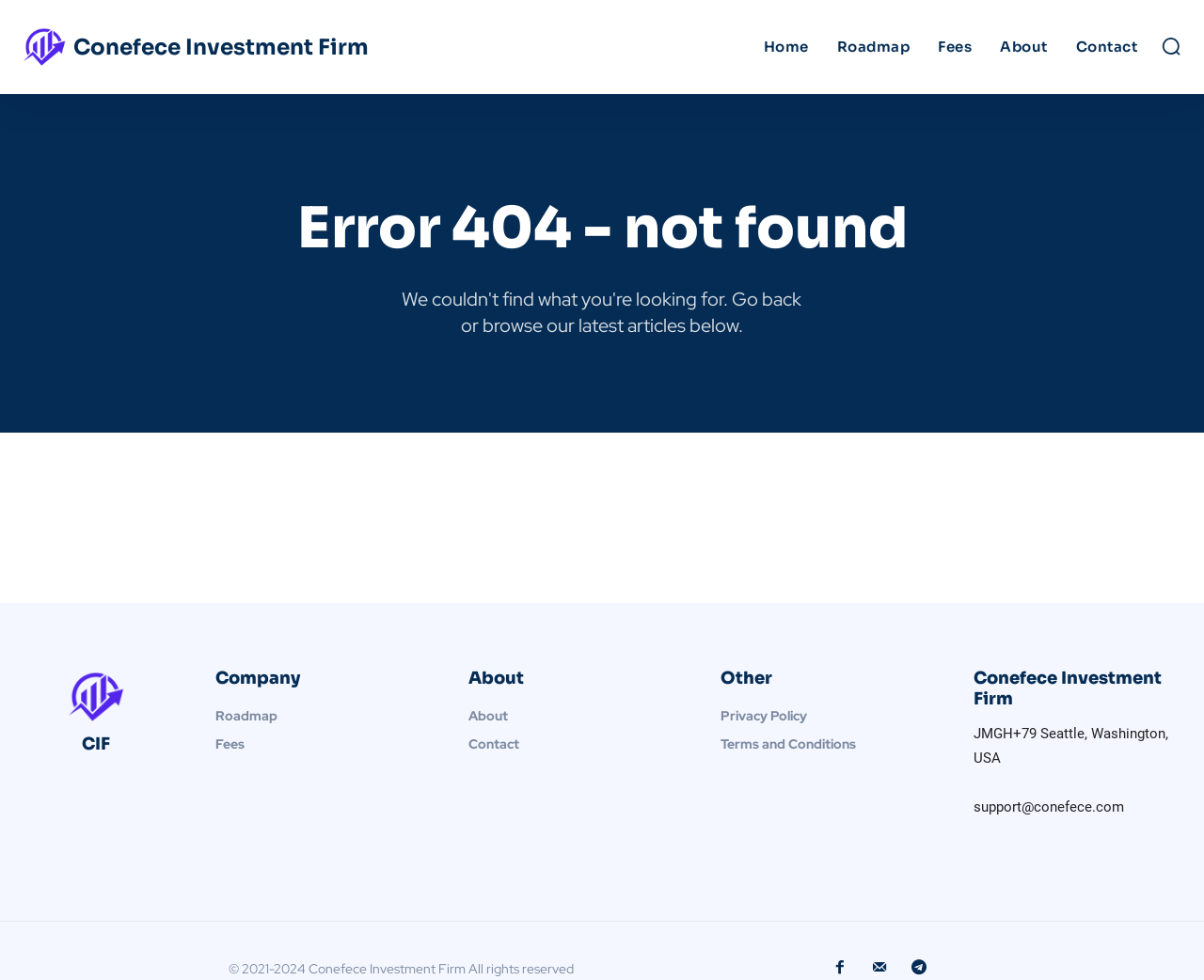Please answer the following question using a single word or phrase: What is the address of the company?

JMGH+79 Seattle, Washington, USA